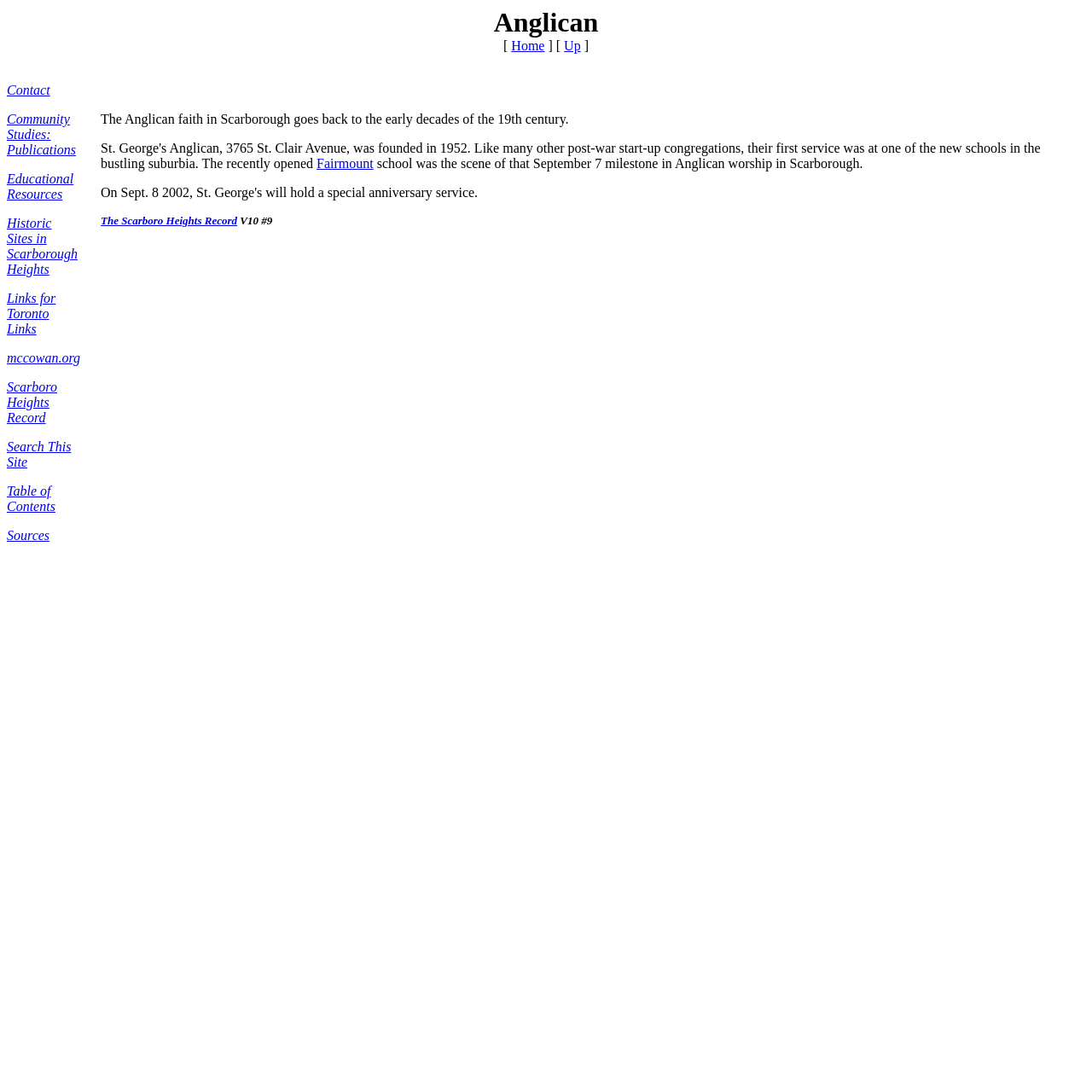Describe all the key features of the webpage in detail.

The webpage is about the Anglican faith in Scarborough, with a focus on its history and community. At the top, there is a navigation bar with three links: "Home", "Up", and a closing bracket. Below the navigation bar, there is a table with two columns. The left column contains a list of 10 links, including "Contact", "Community Studies: Publications", "Educational Resources", and others. These links are stacked vertically, with "Contact" at the top and "Sources" at the bottom.

The right column contains a block of text that describes the history of the Anglican faith in Scarborough. The text mentions the founding of St. George's Anglican in 1952 and its first service at Fairmount school. There are two links embedded in the text: "Fairmount" and "The Scarboro Heights Record". The text also mentions a special anniversary service to be held on September 8, 2002. Overall, the webpage appears to be a resource for learning about the Anglican community in Scarborough, with links to various related topics and a brief historical overview.